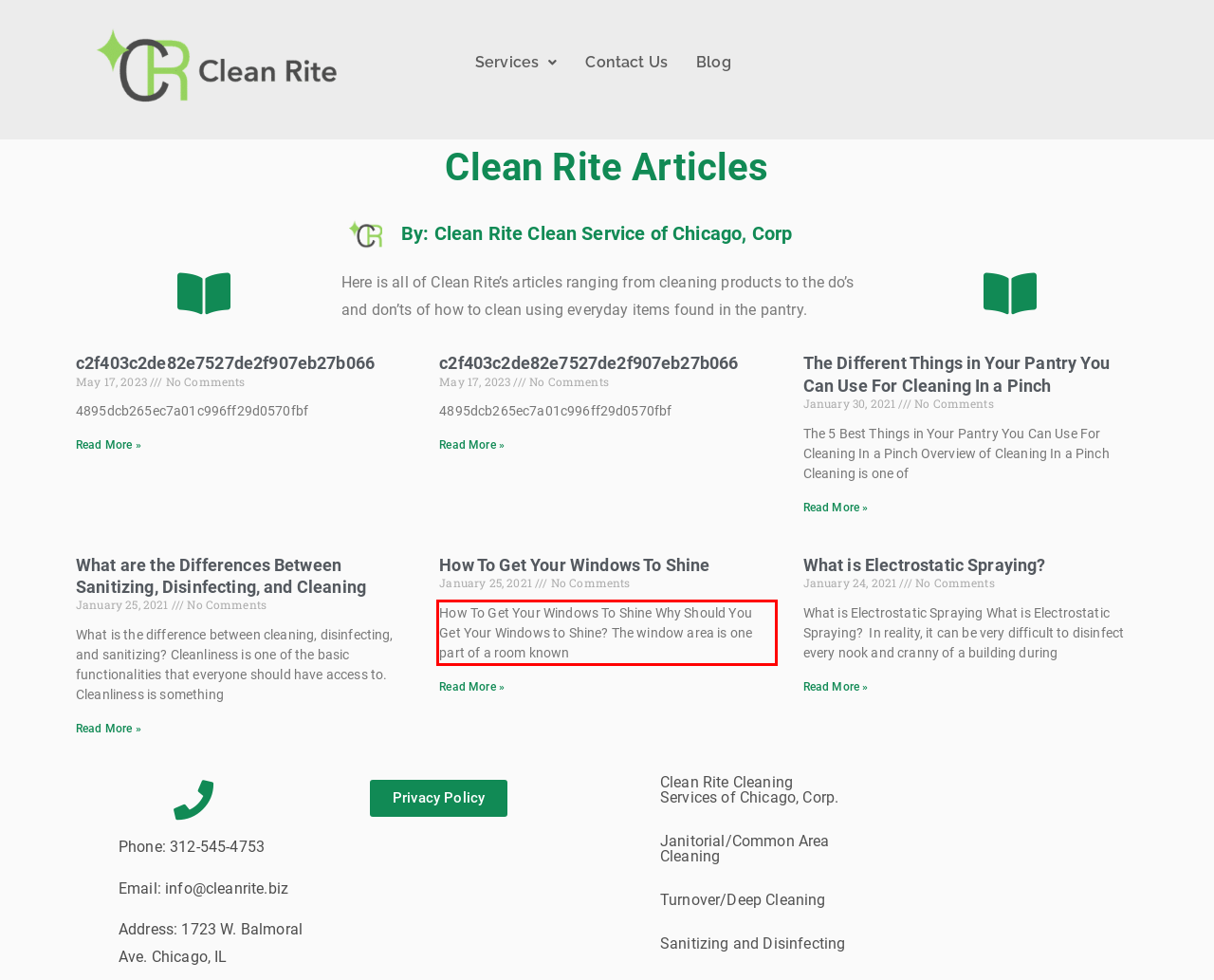Within the screenshot of a webpage, identify the red bounding box and perform OCR to capture the text content it contains.

How To Get Your Windows To Shine Why Should You Get Your Windows to Shine? The window area is one part of a room known